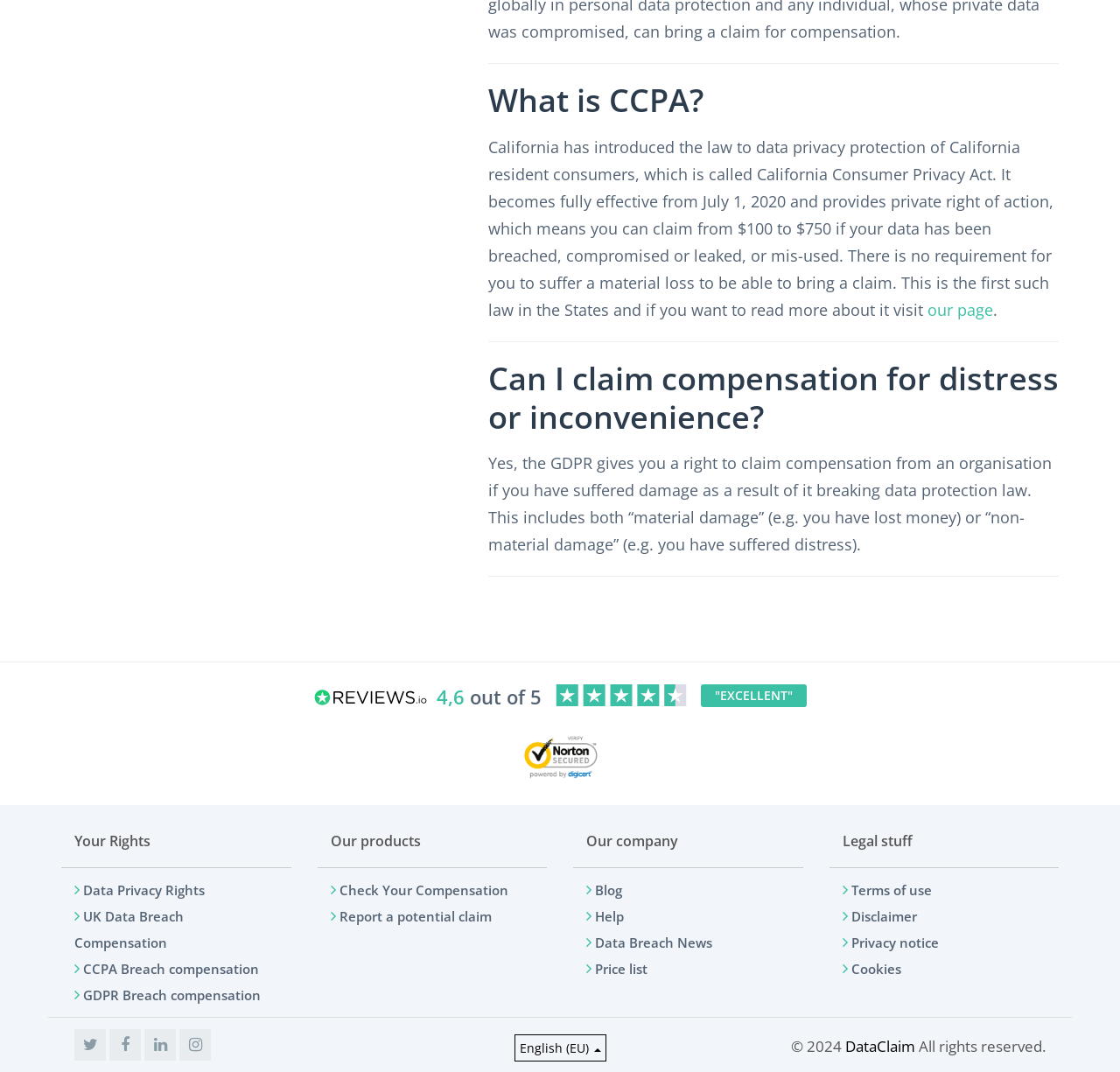What is CCPA?
Analyze the screenshot and provide a detailed answer to the question.

The webpage provides information about CCPA, which is a law introduced in California to protect the data privacy of California resident consumers. It becomes fully effective from July 1, 2020, and provides private right of action.